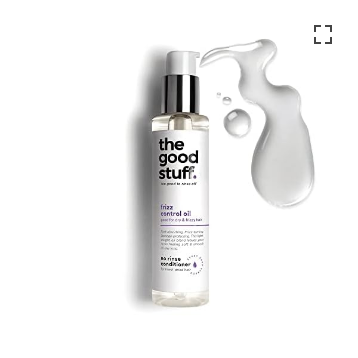Give a detailed account of the visual content in the image.

The image showcases "The Good Stuff Frizz Control Hair Oil," a lightweight leave-in treatment designed to provide softness, protection, and shine for dry and frizzy hair. The product is presented in a sleek, transparent bottle with a silver pump top, which allows for easy dispensing. Next to the bottle, a glossy droplet of the hair oil emphasizes its smooth texture, highlighting its hydrating properties. This oil is marketed as an essential for managing frizz, restoring shine, and ensuring hair remains soft without feeling weighed down, perfect for achieving a gorgeous, glossy finish.